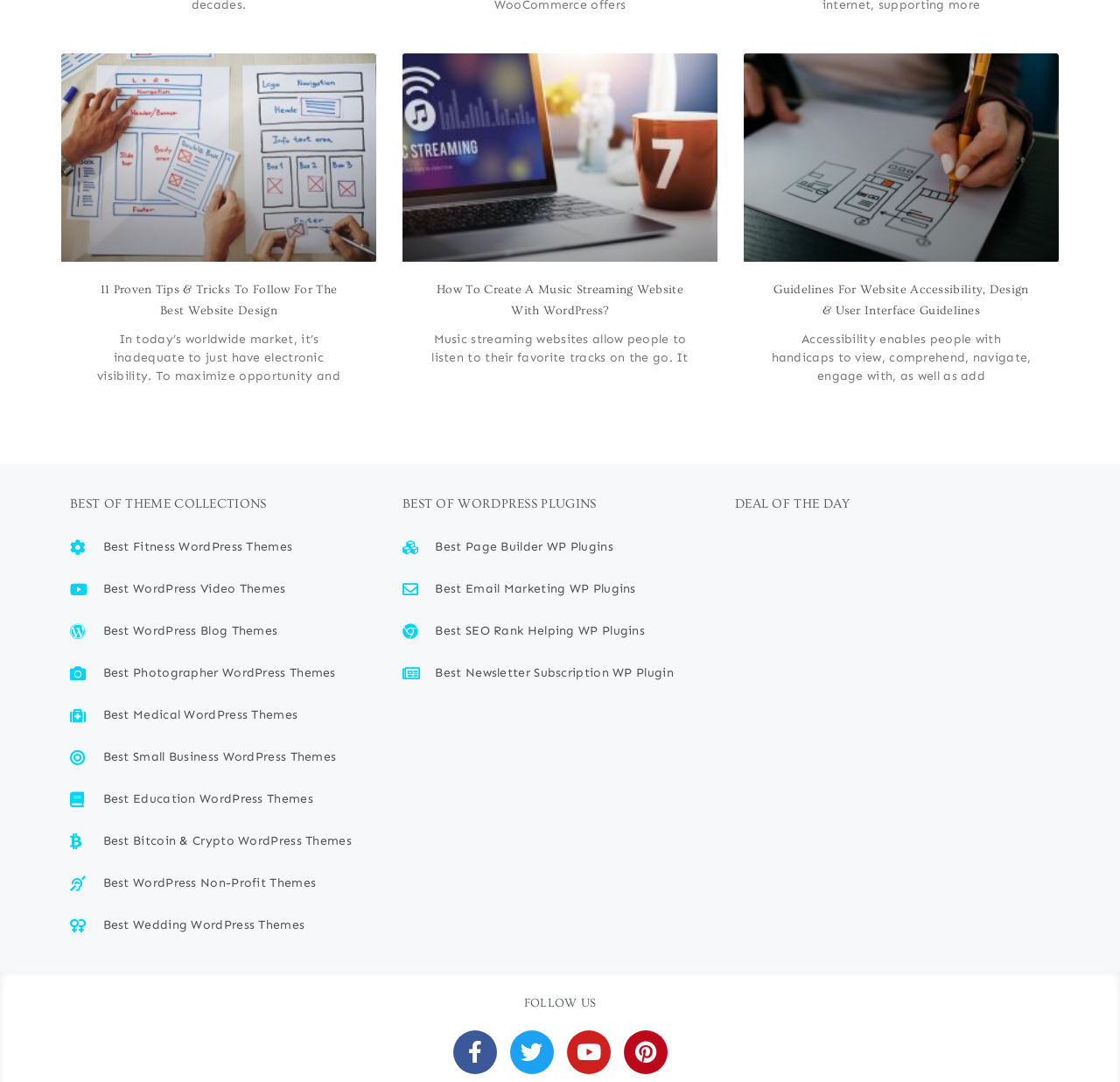Select the bounding box coordinates of the element I need to click to carry out the following instruction: "Get 20% OFF on Divi WordPress Theme discount".

[0.656, 0.491, 0.937, 0.639]